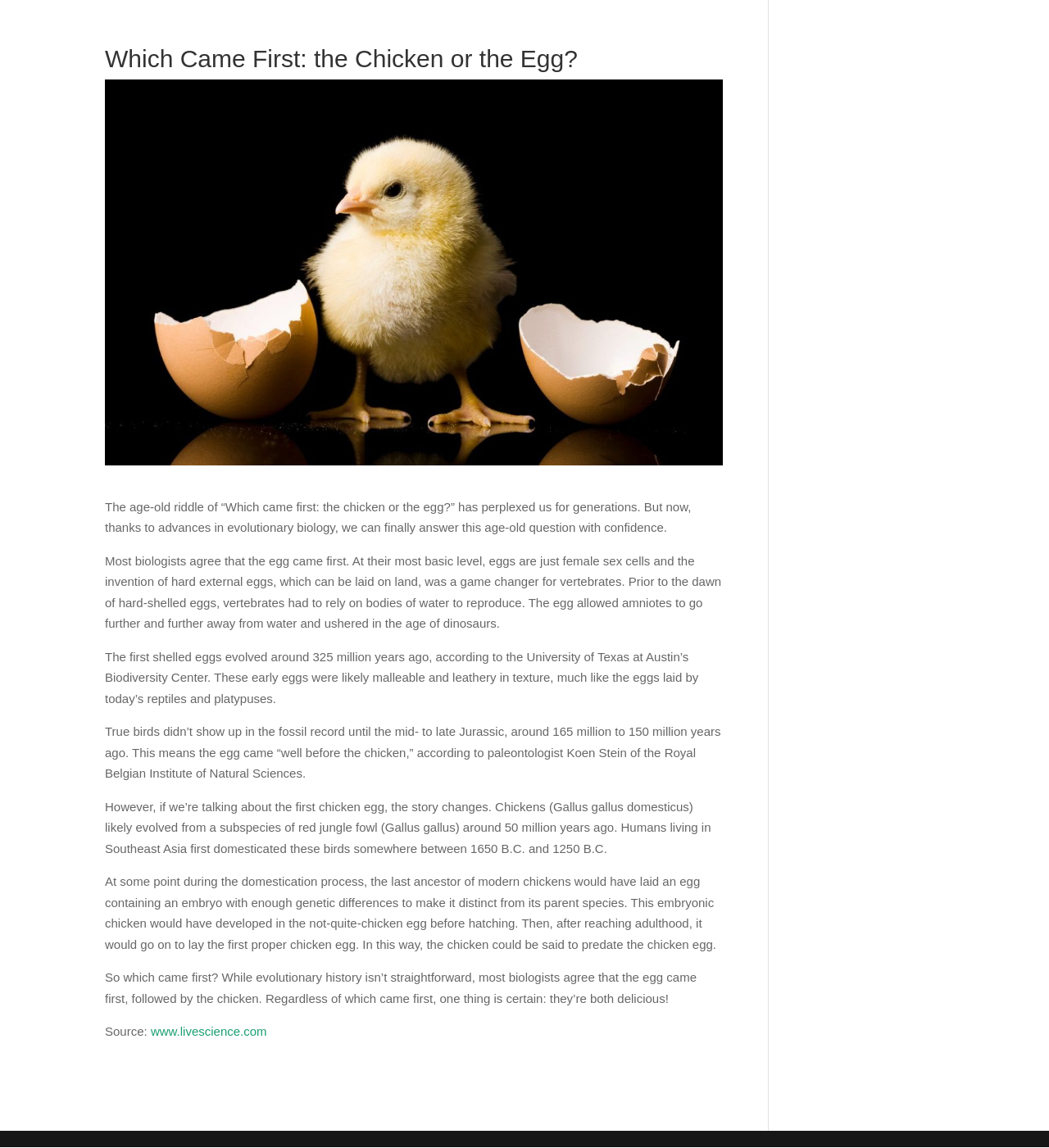What is the conclusion about which came first, the chicken or the egg? Based on the image, give a response in one word or a short phrase.

Egg came first